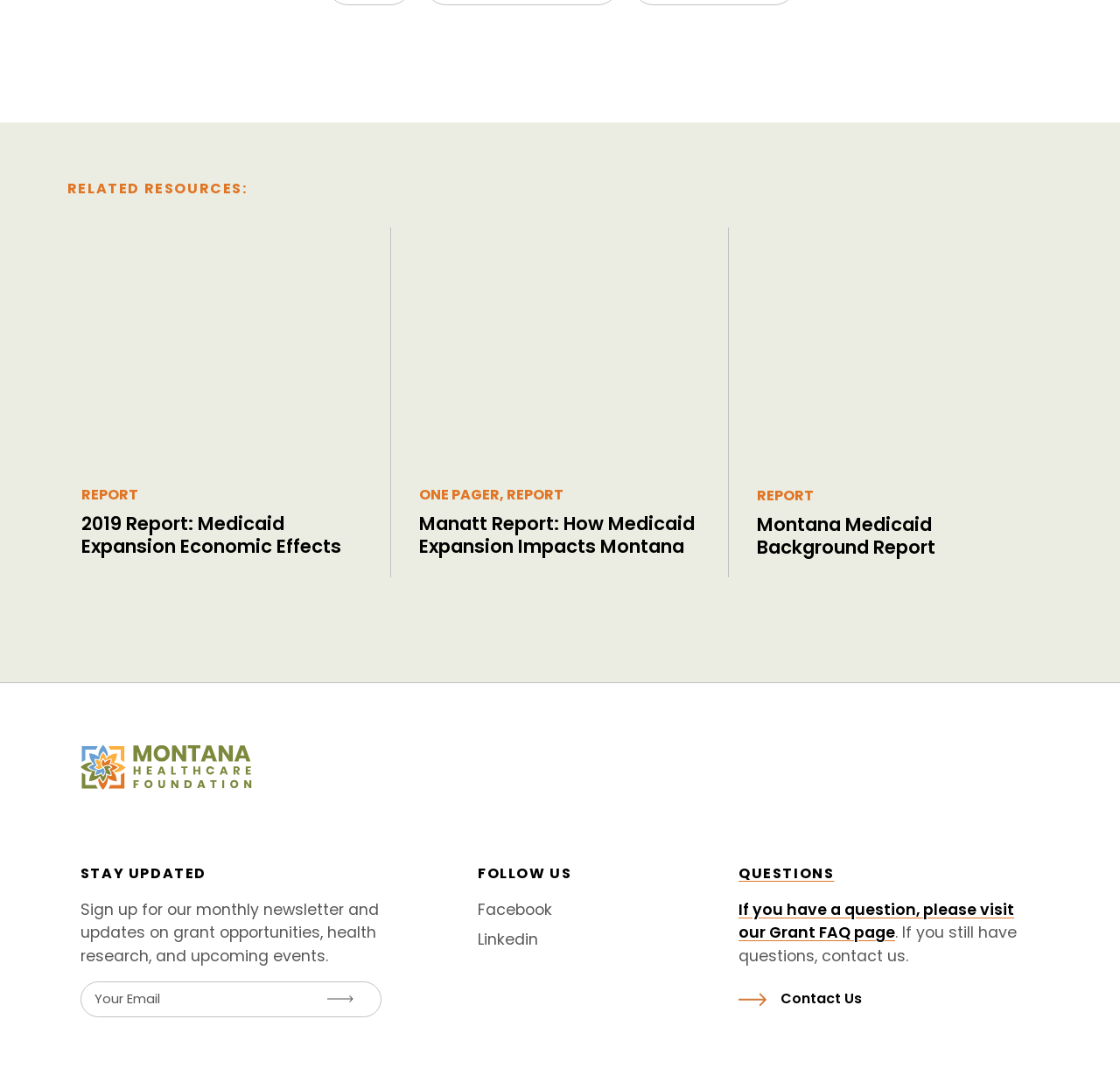Please specify the bounding box coordinates of the element that should be clicked to execute the given instruction: 'Sign up for the monthly newsletter'. Ensure the coordinates are four float numbers between 0 and 1, expressed as [left, top, right, bottom].

[0.072, 0.901, 0.341, 0.934]